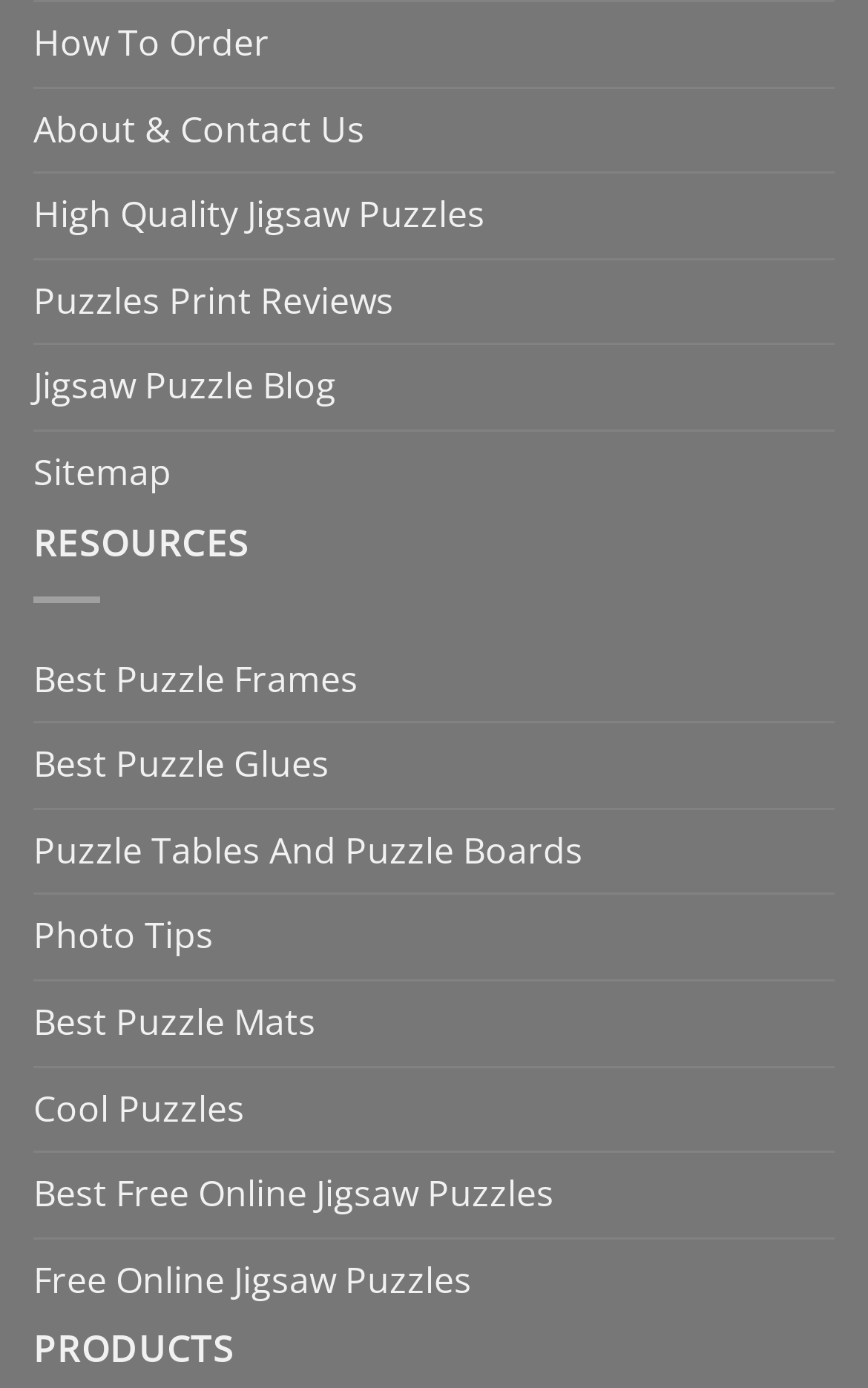Pinpoint the bounding box coordinates of the element to be clicked to execute the instruction: "Visit 'High Quality Jigsaw Puzzles'".

[0.038, 0.125, 0.559, 0.186]